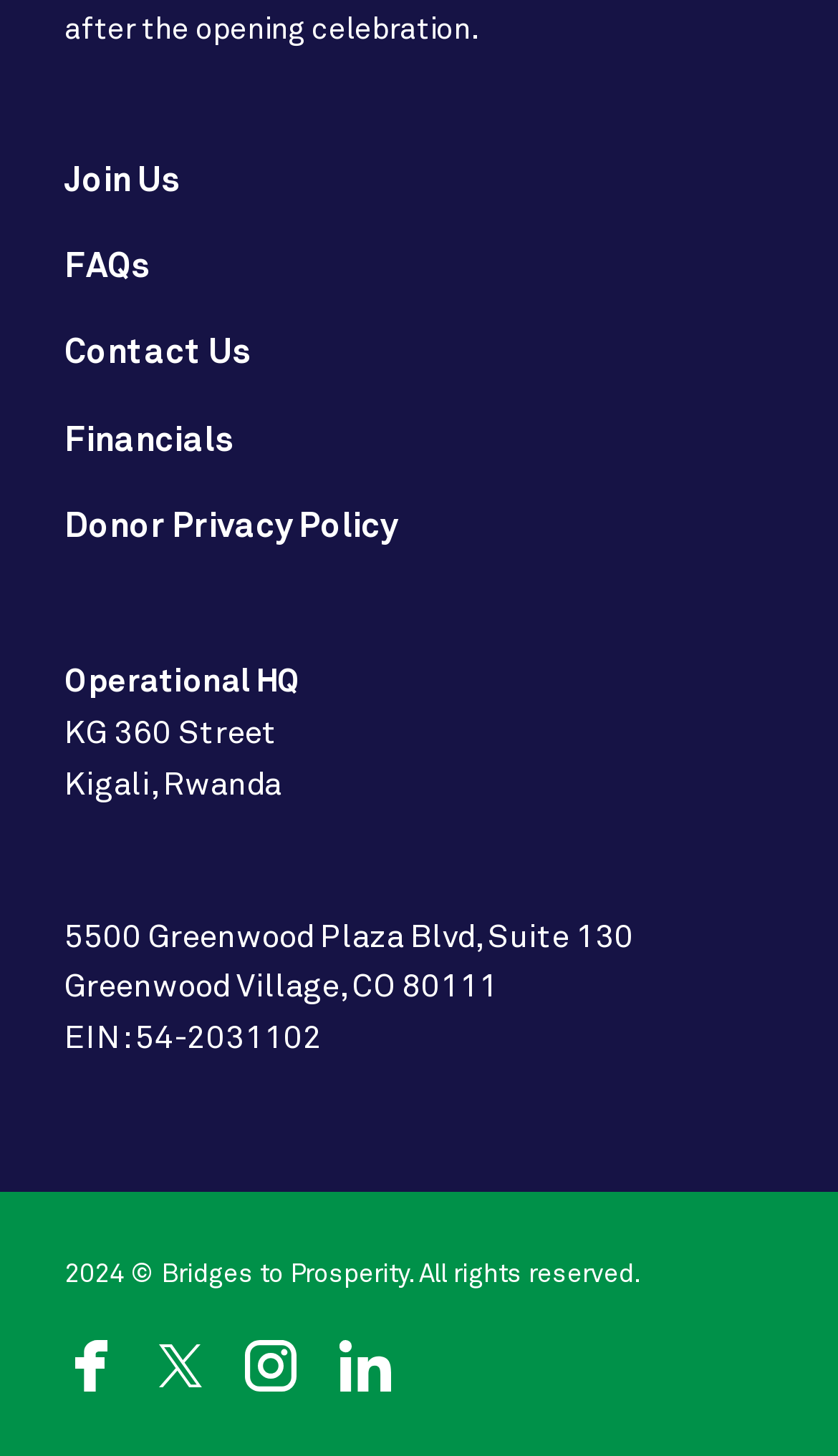Bounding box coordinates are specified in the format (top-left x, top-left y, bottom-right x, bottom-right y). All values are floating point numbers bounded between 0 and 1. Please provide the bounding box coordinate of the region this sentence describes: Donor Privacy Policy

[0.077, 0.351, 0.474, 0.374]